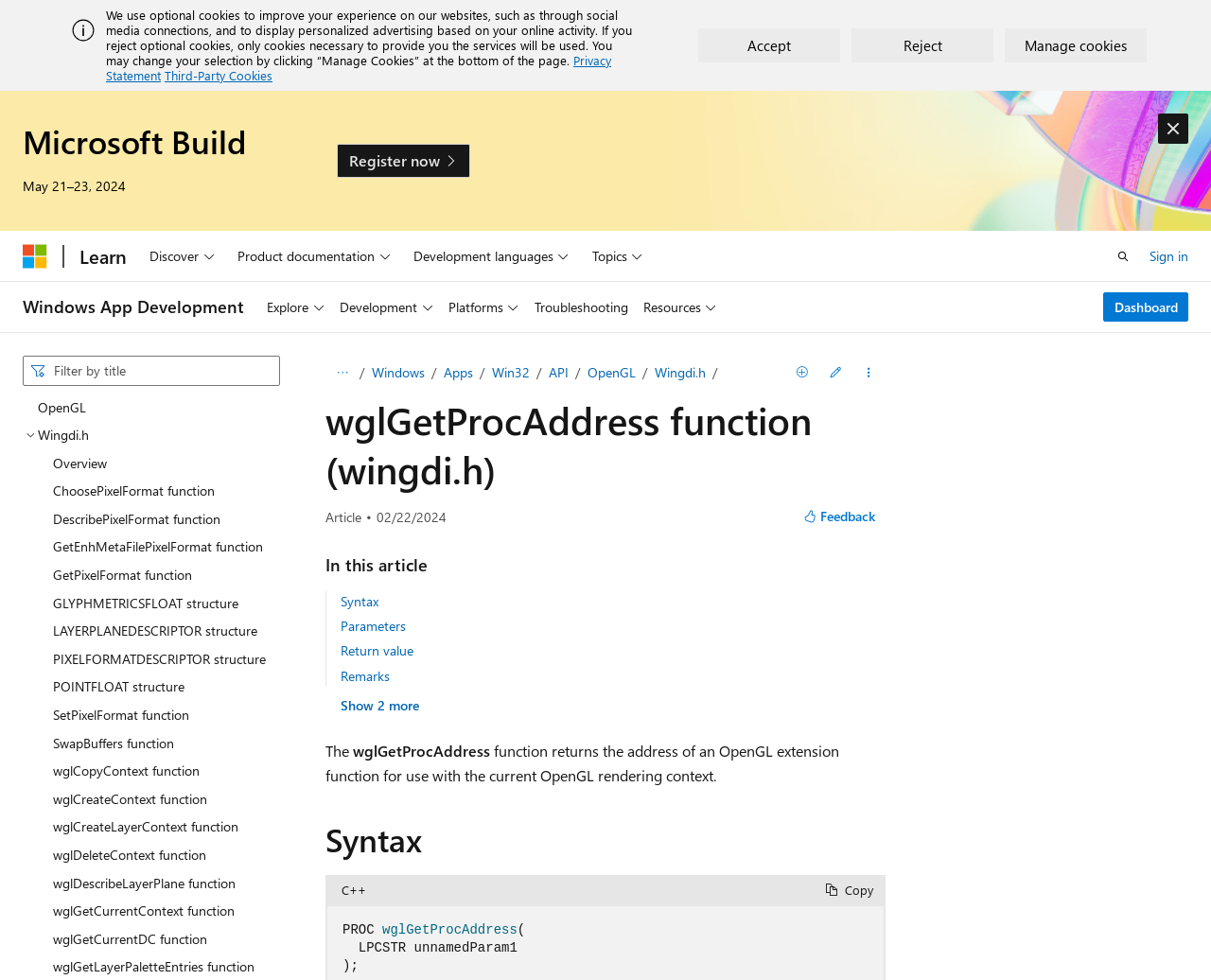What type of documentation is this webpage providing?
Please provide a full and detailed response to the question.

This webpage is providing API documentation for the wglGetProcAddress function, which is a part of the Windows API. The documentation includes information on the function's syntax, parameters, return value, and remarks.